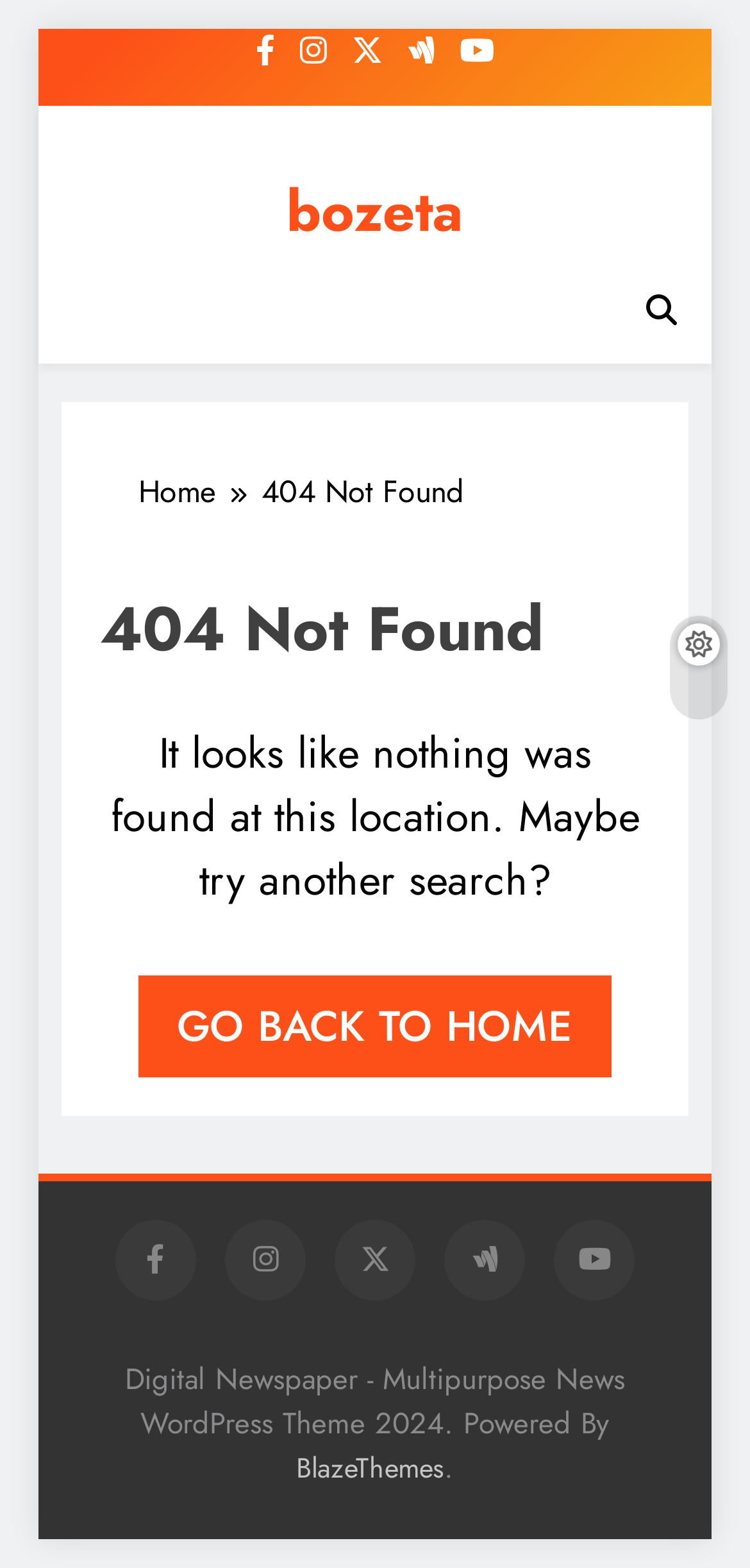Observe the image and answer the following question in detail: What is the suggested action?

I found the suggested action by reading the static text on the page, which says 'It looks like nothing was found at this location. Maybe try another search?'. This implies that the user should try searching again to find what they're looking for.